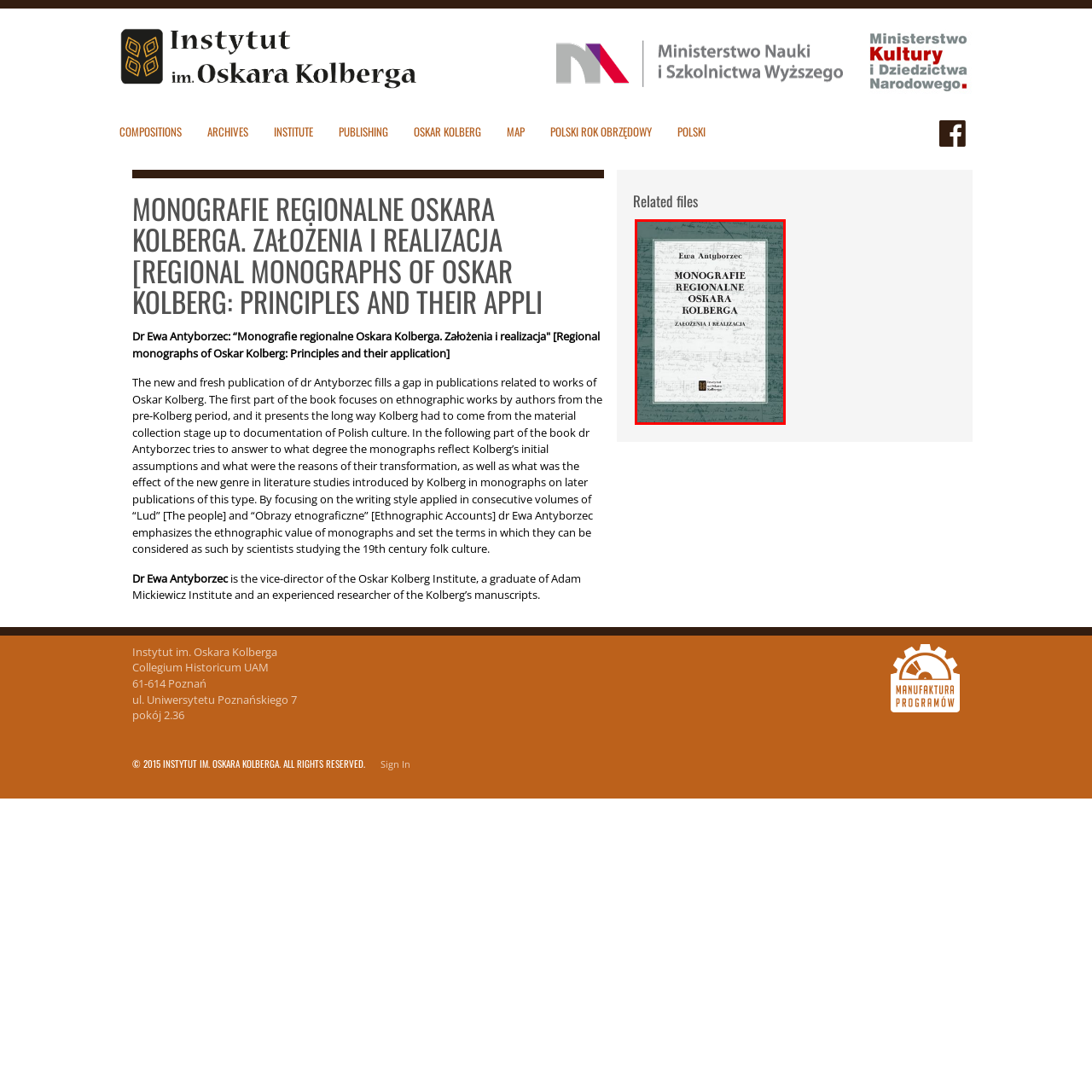Offer a meticulous description of everything depicted in the red-enclosed portion of the image.

The image displays the cover of a publication authored by Dr. Ewa Antyborzec, titled "Monografie Regionalne Oskara Kolberga: Założenia i Realizacja" (Regional Monographs of Oskar Kolberg: Principles and Their Application). The cover features a background of handwritten musical notes and documents, emphasizing its focus on ethnographic works related to Polish culture. Dr. Antyborzec's research delves into the historical context and the evolution of Kolberg's monographs, outlining their significance in literature and cultural studies. This work is part of a new and essential contribution to the scholarship surrounding Kolberg, a notable figure in Polish ethnography.